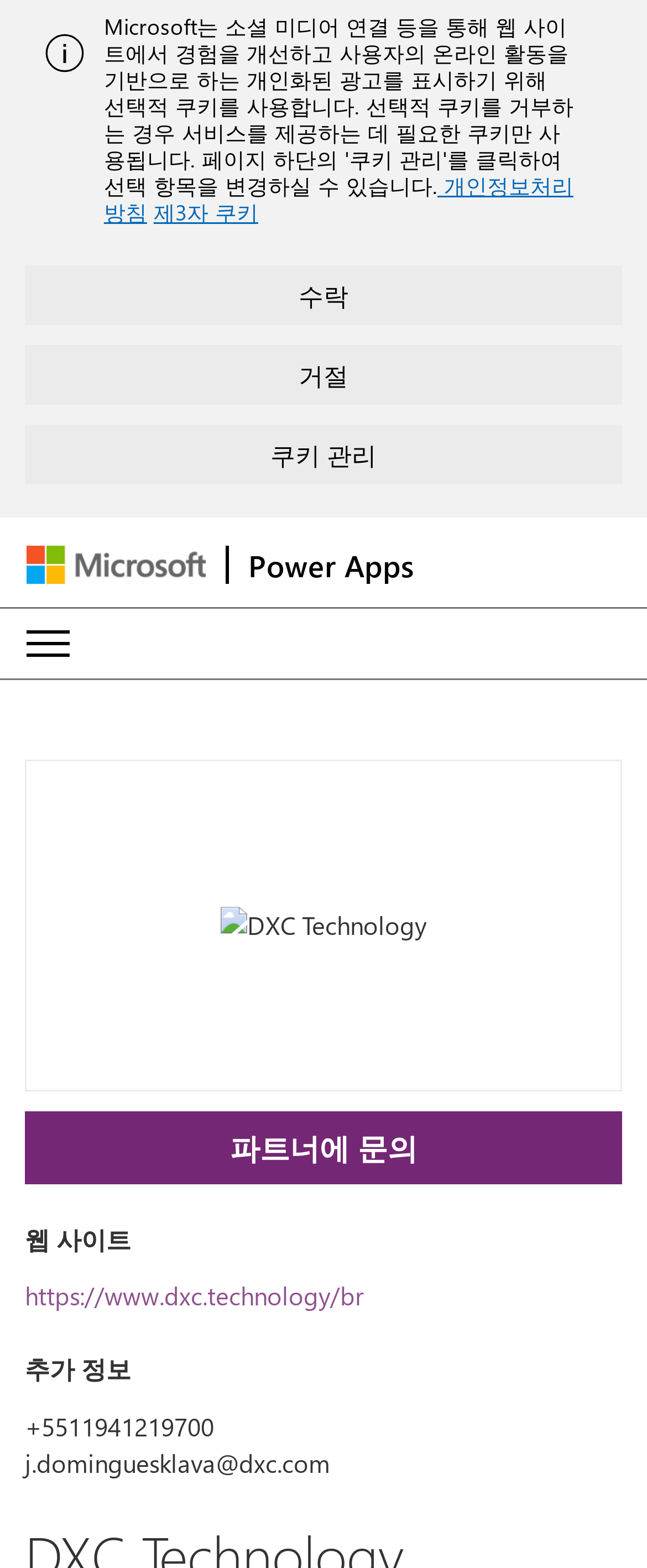Please locate the bounding box coordinates for the element that should be clicked to achieve the following instruction: "visit DXC Technology website". Ensure the coordinates are given as four float numbers between 0 and 1, i.e., [left, top, right, bottom].

[0.038, 0.816, 0.562, 0.837]